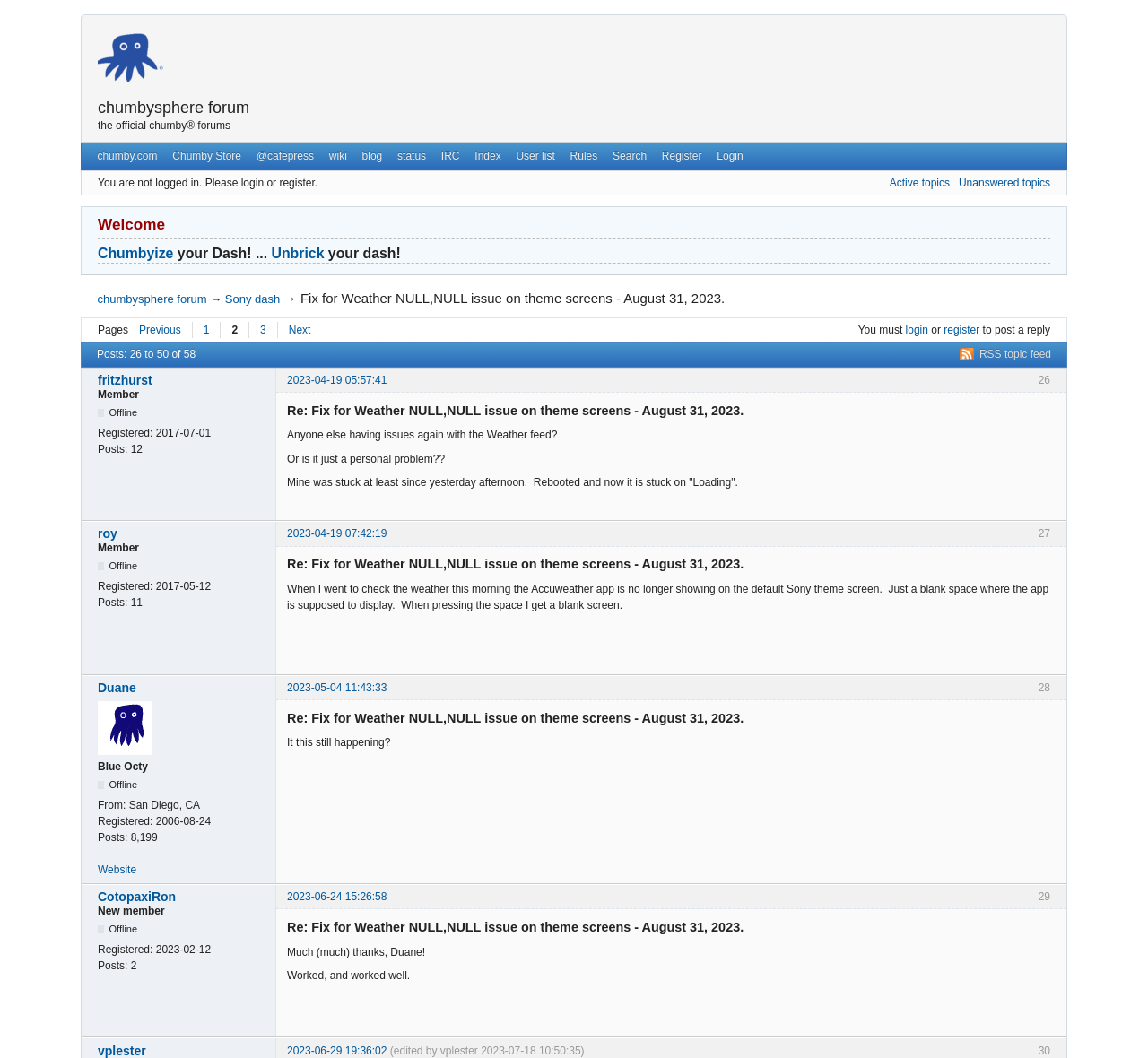Please answer the following query using a single word or phrase: 
What is the purpose of the 'Chumbyize your Dash!' link?

To unbrick a dash